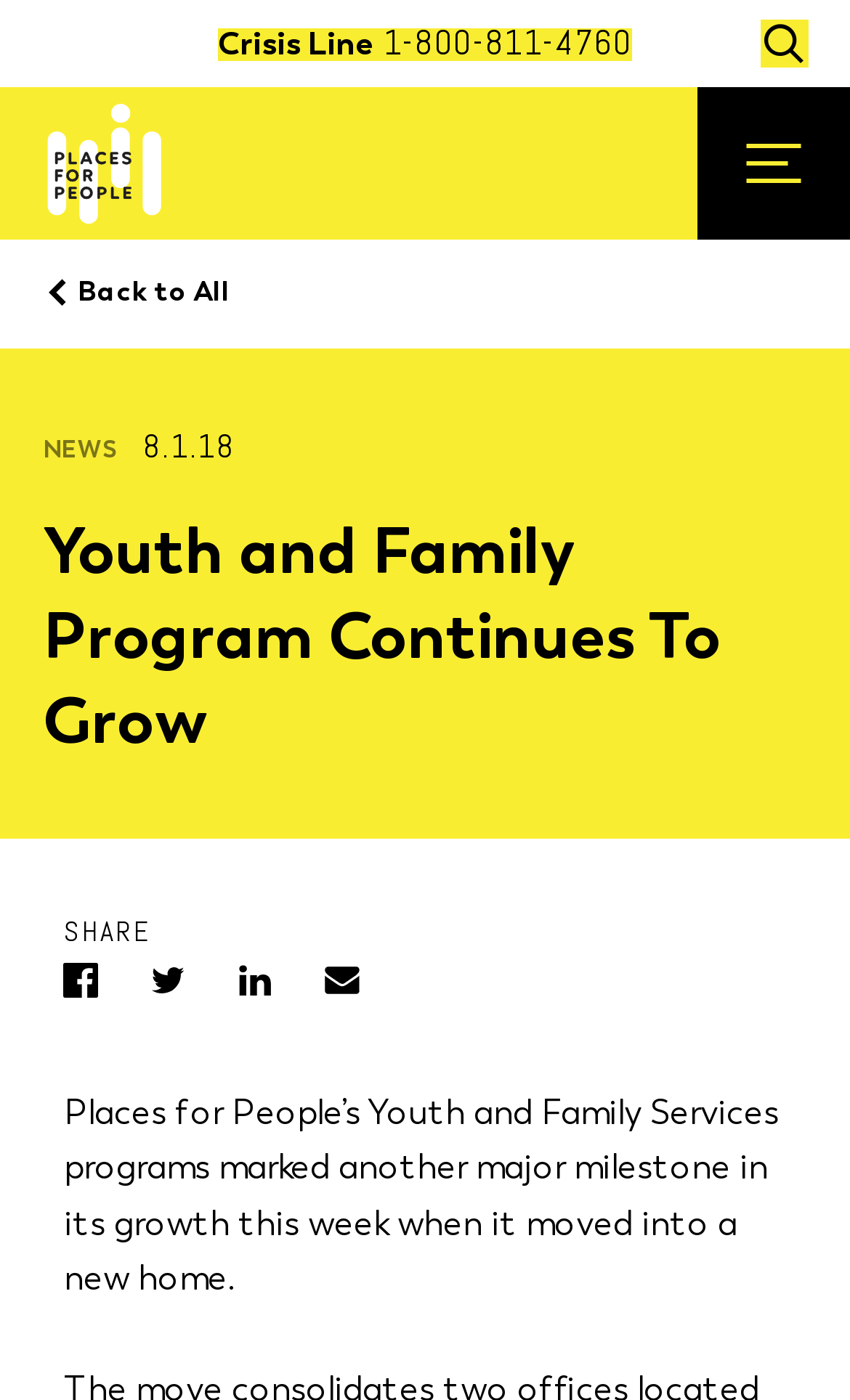Respond with a single word or phrase to the following question:
What is the name of the organization's logo?

Places for People Logo